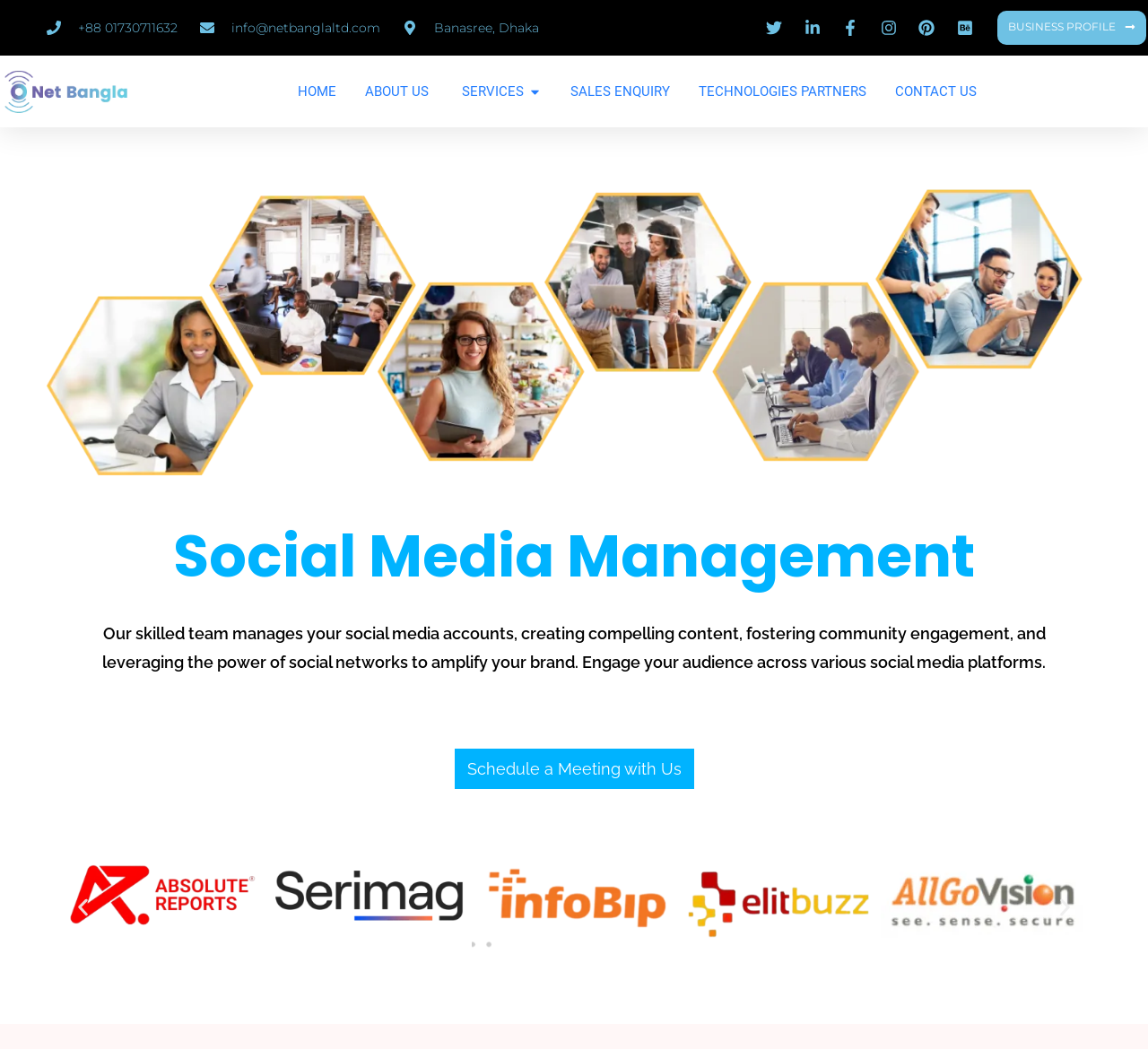Pinpoint the bounding box coordinates of the clickable element needed to complete the instruction: "Send an email to the company". The coordinates should be provided as four float numbers between 0 and 1: [left, top, right, bottom].

[0.201, 0.019, 0.331, 0.034]